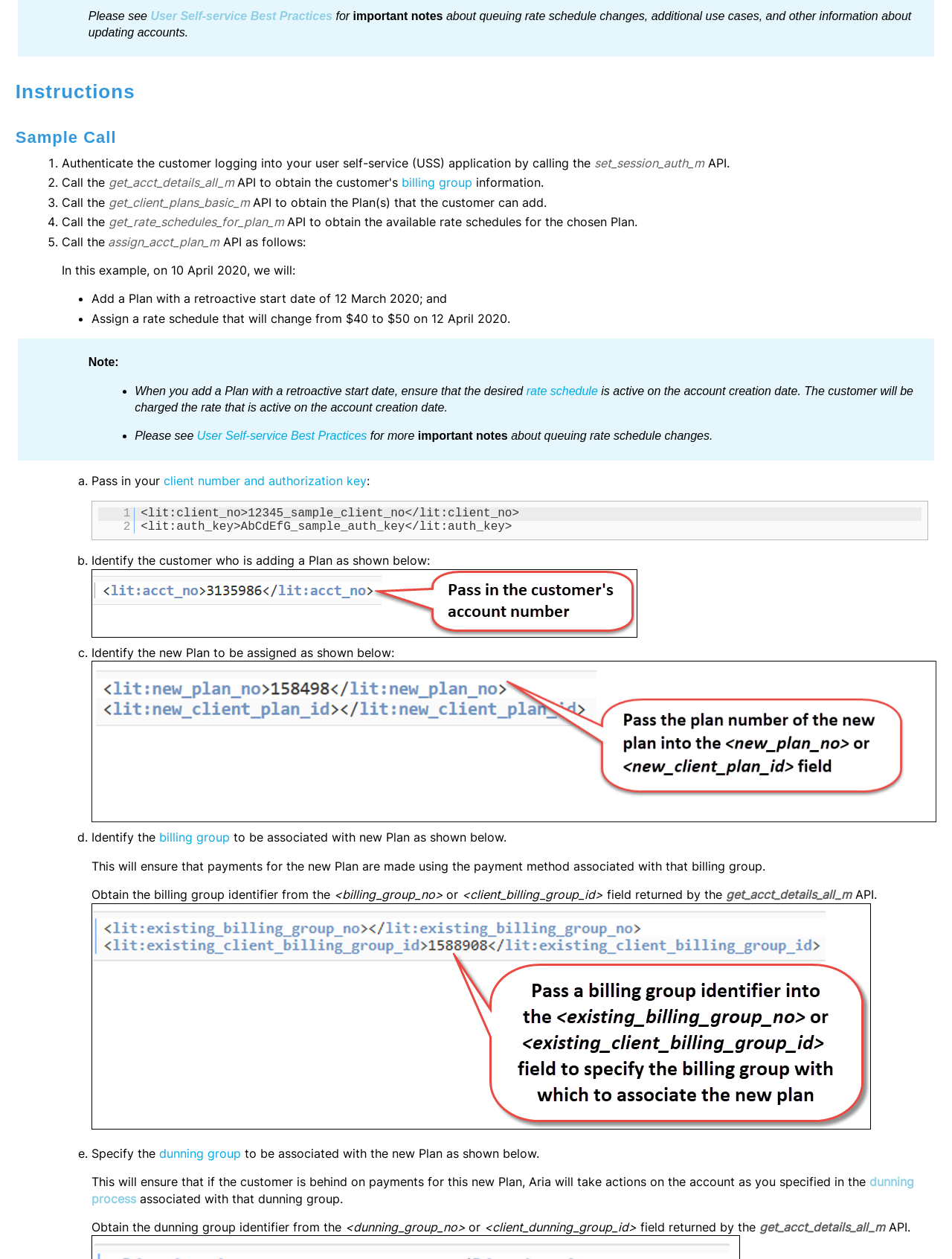Find the bounding box coordinates of the UI element according to this description: "get_acct_details_all_m".

[0.114, 0.139, 0.249, 0.151]